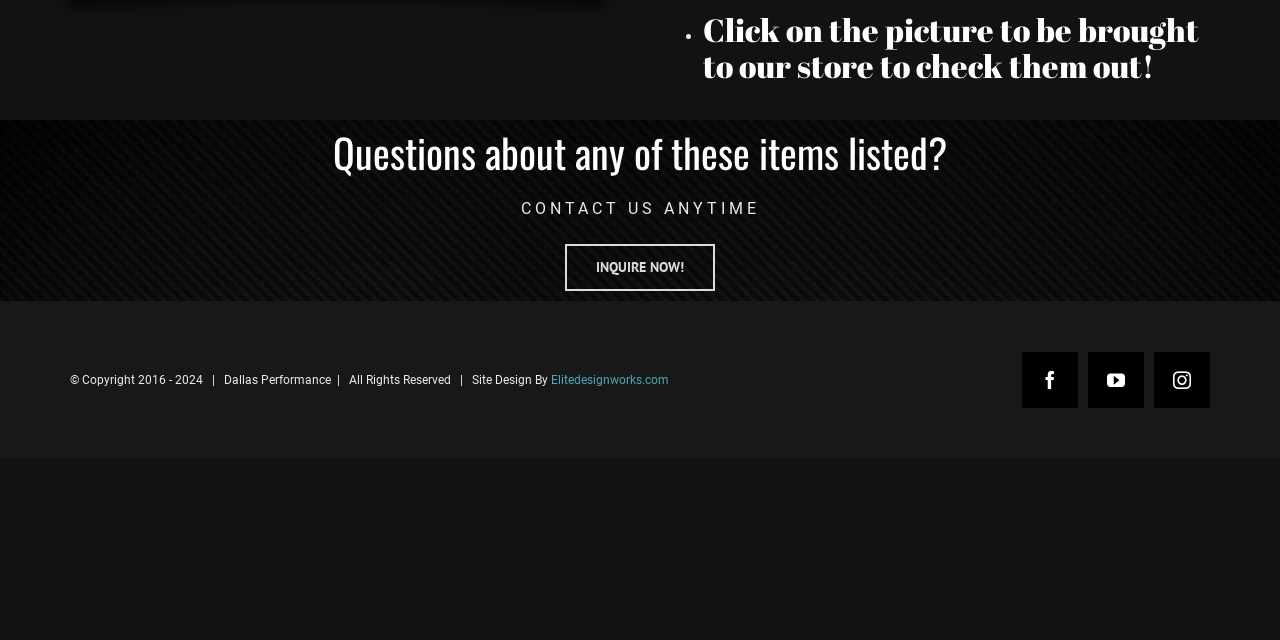Identify the bounding box coordinates for the UI element described by the following text: "Go to Top". Provide the coordinates as four float numbers between 0 and 1, in the format [left, top, right, bottom].

[0.904, 0.945, 0.941, 1.0]